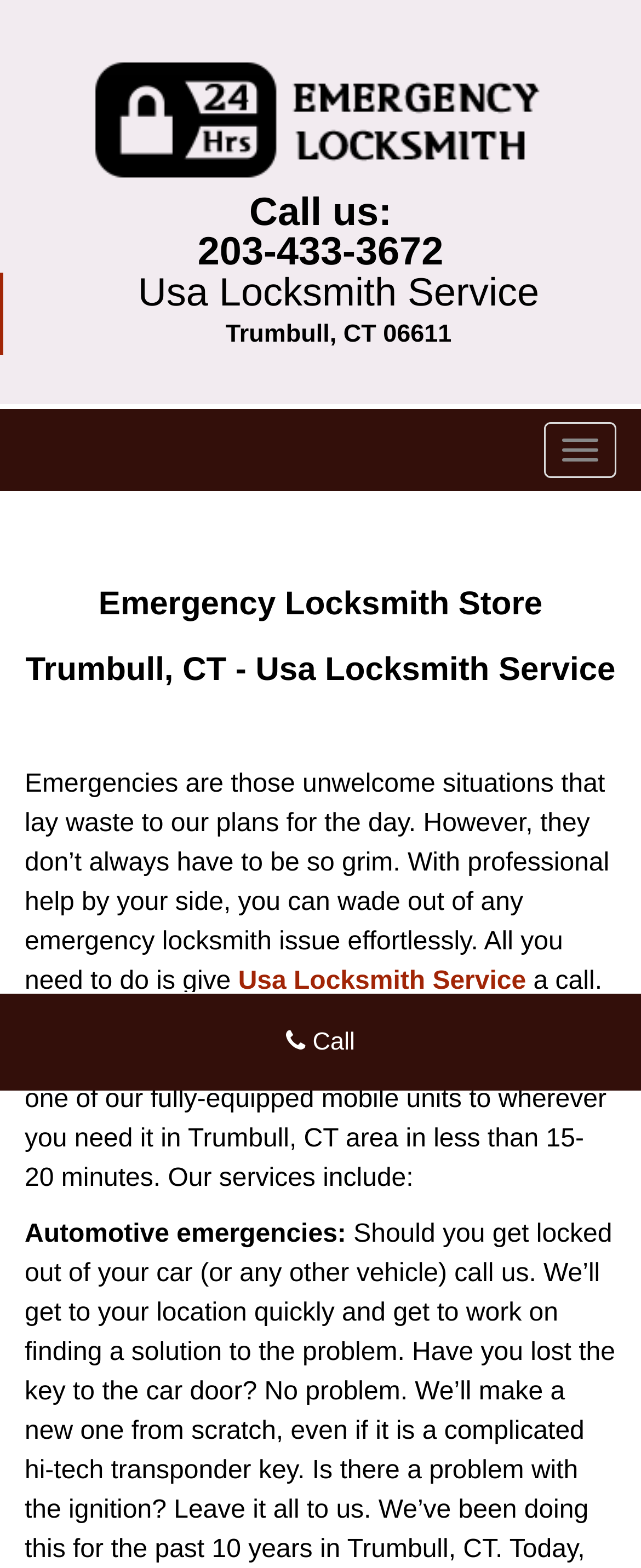Give a one-word or one-phrase response to the question:
What is the area served by Usa Locksmith Service?

Trumbull, CT area